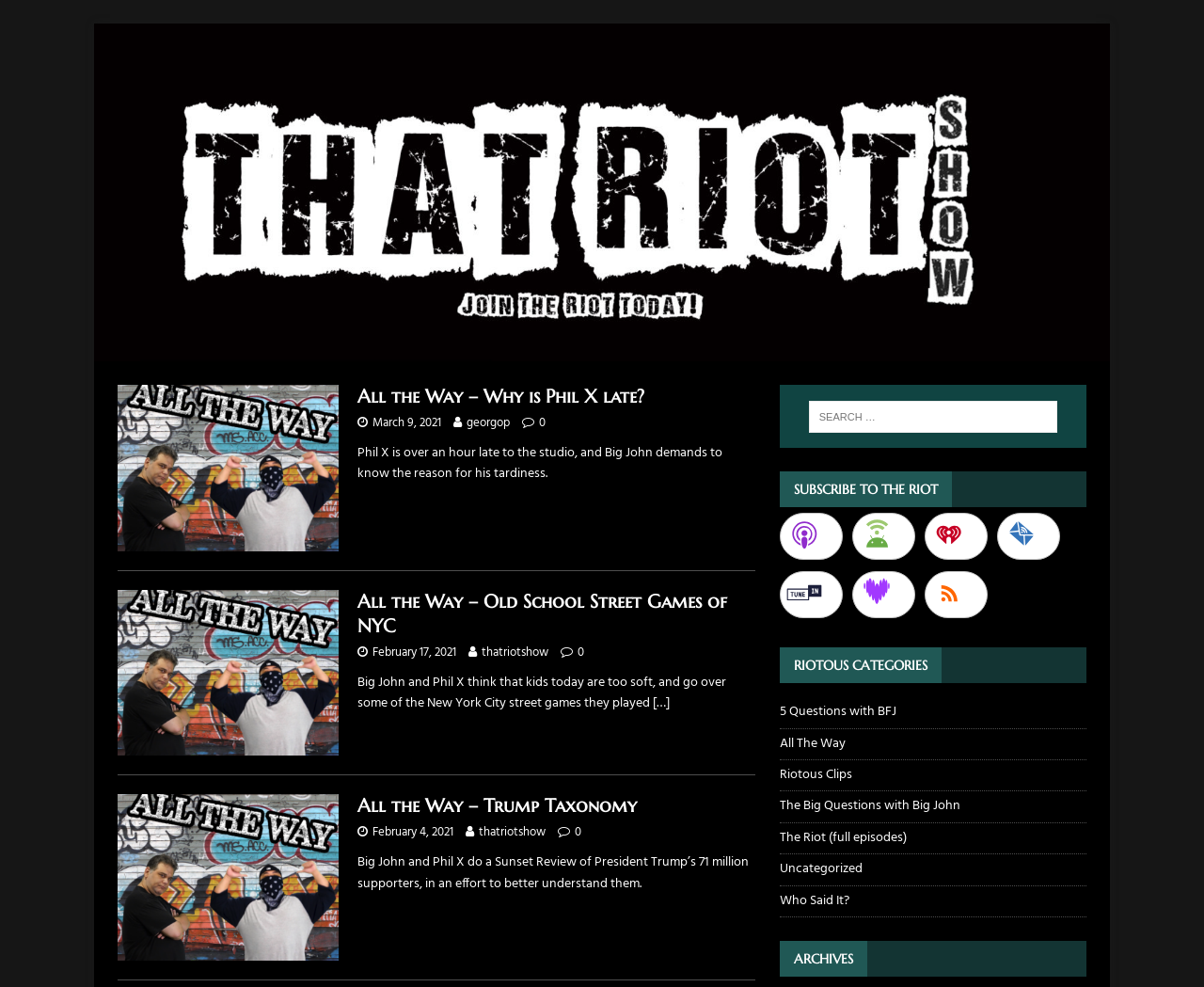Provide a one-word or short-phrase answer to the question:
What is the category of the article 'All The Way – Old School Street Games of NYC'?

All The Way